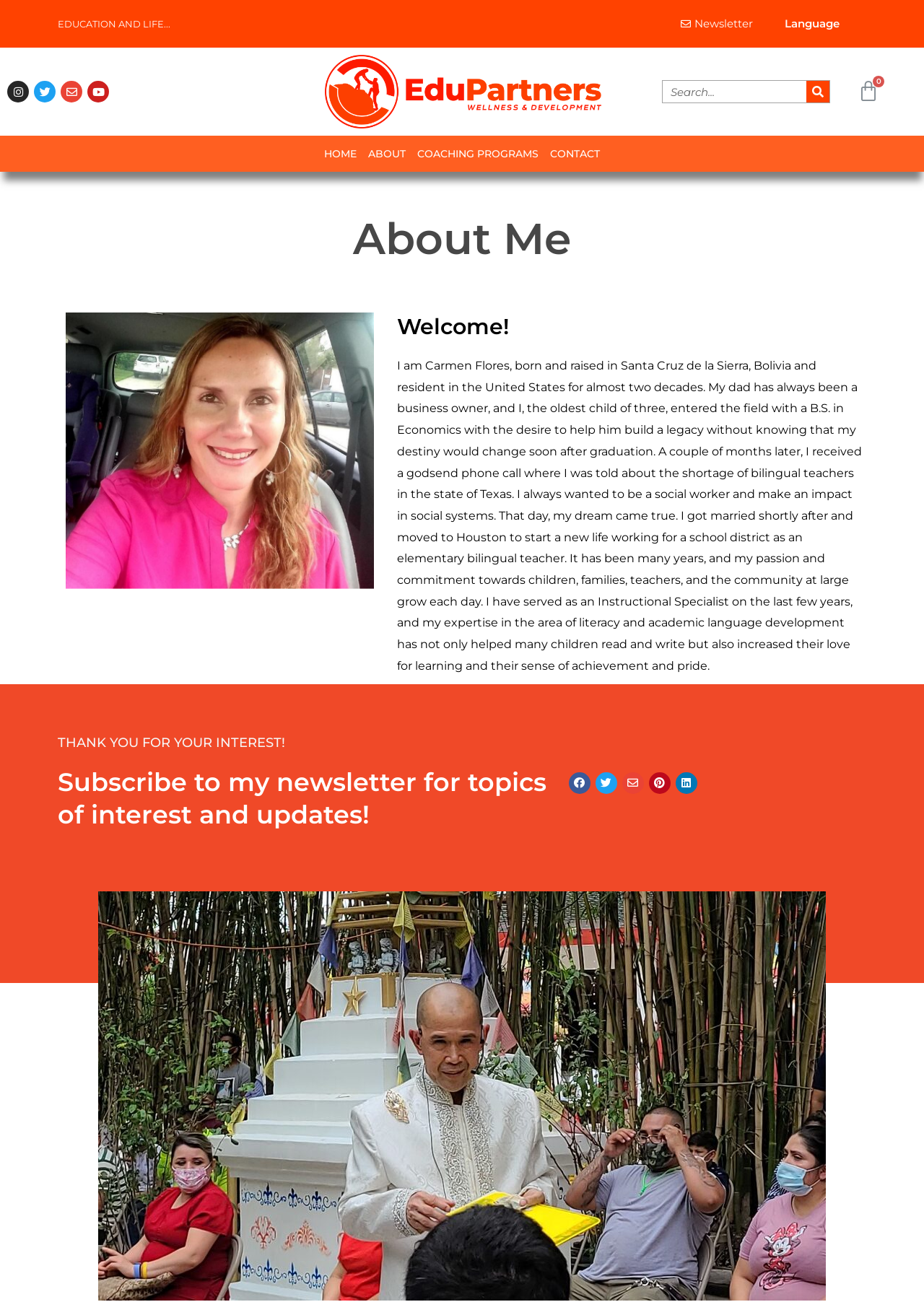Create a detailed summary of all the visual and textual information on the webpage.

This webpage is about Carmen Flores, an educator and coach, and her personal story. At the top, there is a heading that reads "EDUCATION AND LIFE..." followed by a row of links to social media platforms, including Instagram, Twitter, Envelope, and Youtube. 

To the right of the social media links, there is a link to a newsletter and a language selection dropdown menu. Below these elements, there is a search bar with a search button to its right.

The main content of the page is divided into sections. The first section has a heading "About Me" and a subheading "Welcome!". Below this, there is a paragraph of text that describes Carmen's background, her journey as a bilingual teacher, and her passion for education.

Further down the page, there is a section with a heading "THANK YOU FOR YOUR INTEREST!" followed by a call to action to subscribe to Carmen's newsletter for updates and topics of interest. Below this, there is another row of social media links, including Facebook, Twitter, Envelope, Pinterest, and Linkedin.

At the top of the page, there is a navigation menu with links to "HOME", "ABOUT", "COACHING PROGRAMS", and "CONTACT". The "ABOUT" link is currently active, indicating that the user is on this page.